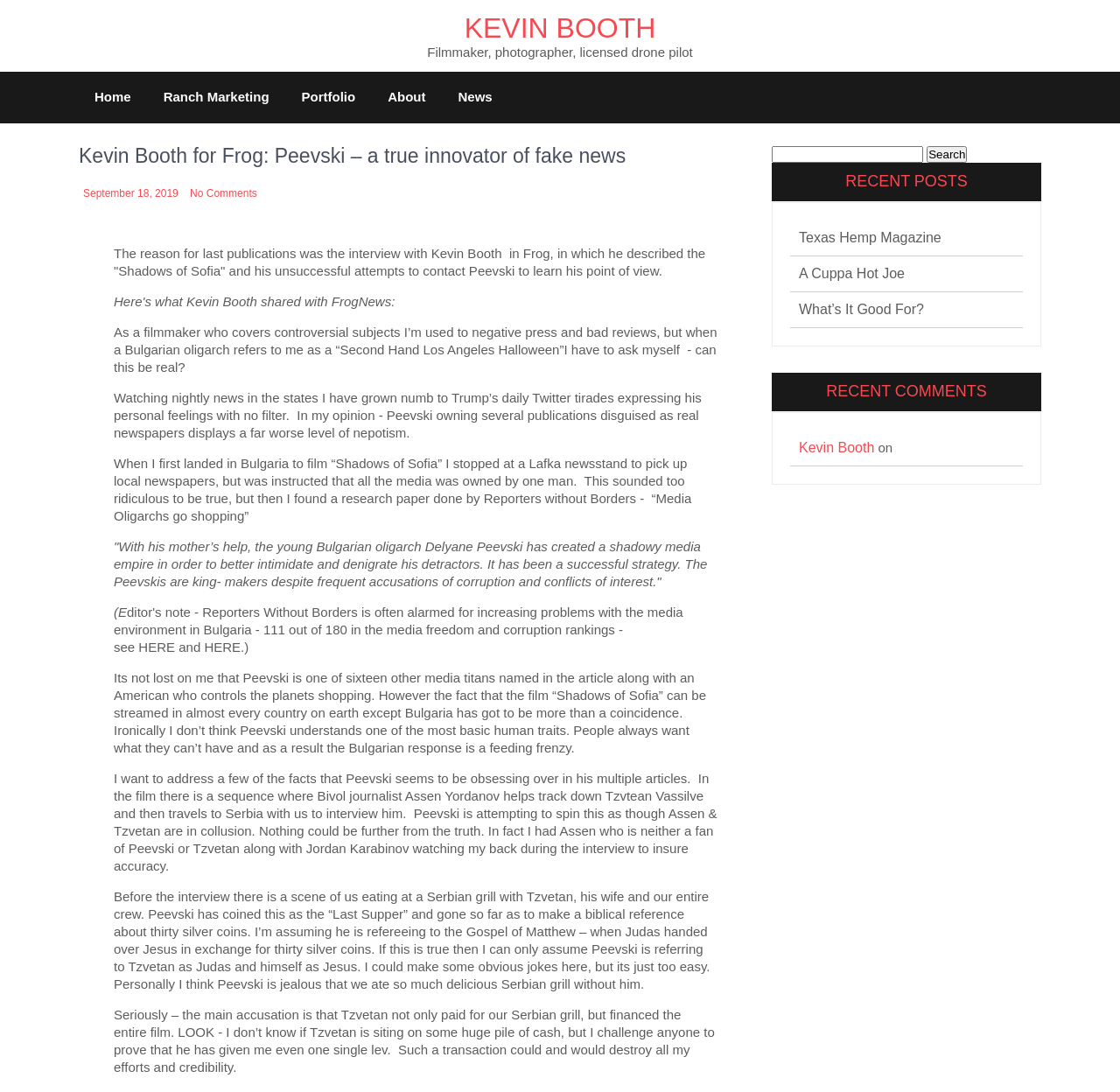What is the name of the filmmaker mentioned in the article?
Ensure your answer is thorough and detailed.

The article mentions the name 'Kevin Booth' in the heading 'KEVIN BOOTH' and also in the text 'The reason for last publications was the interview with Kevin Booth in Frog...'.